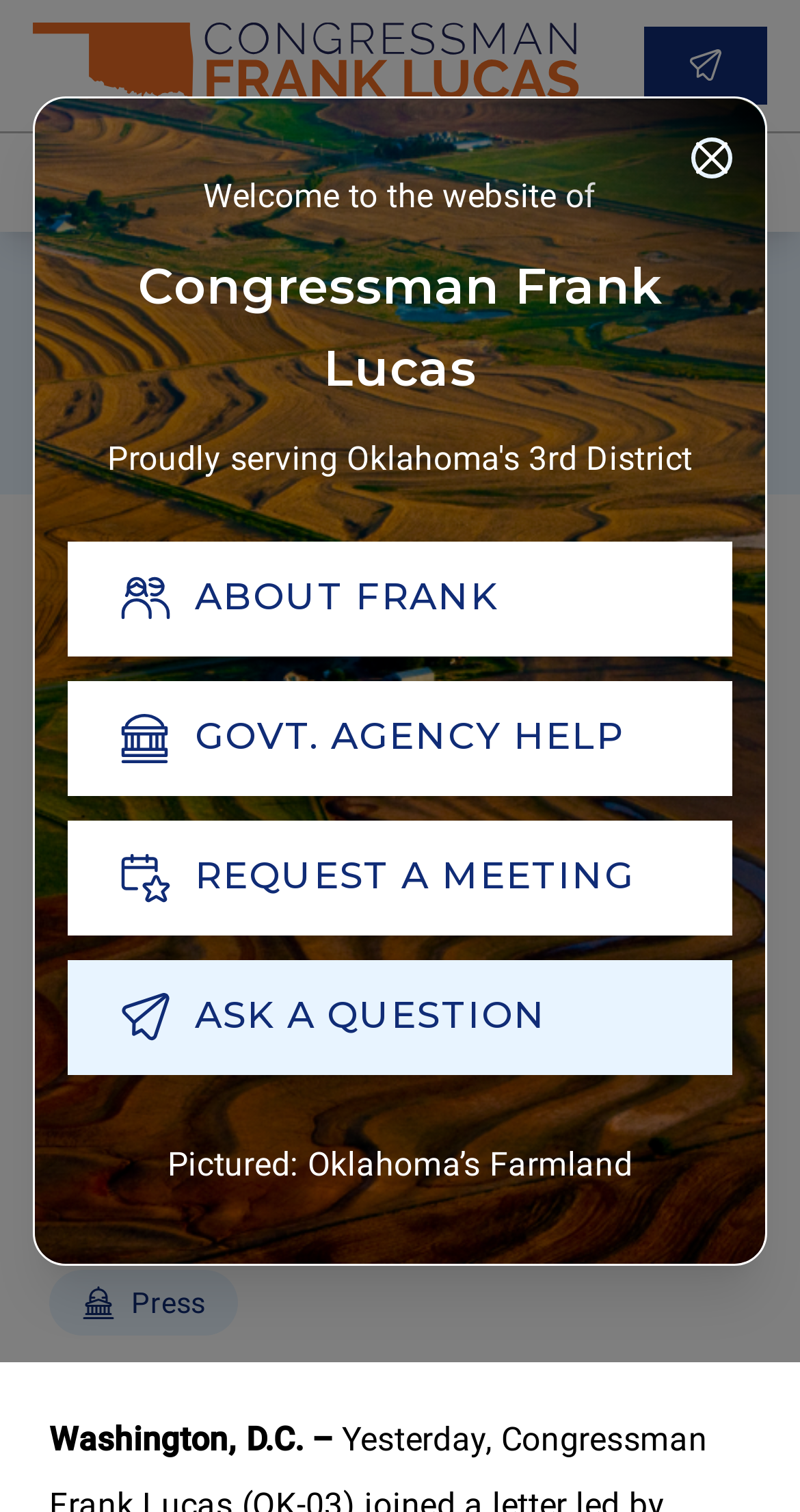Determine the bounding box coordinates of the target area to click to execute the following instruction: "Read about Rosatom's reactor installation."

None